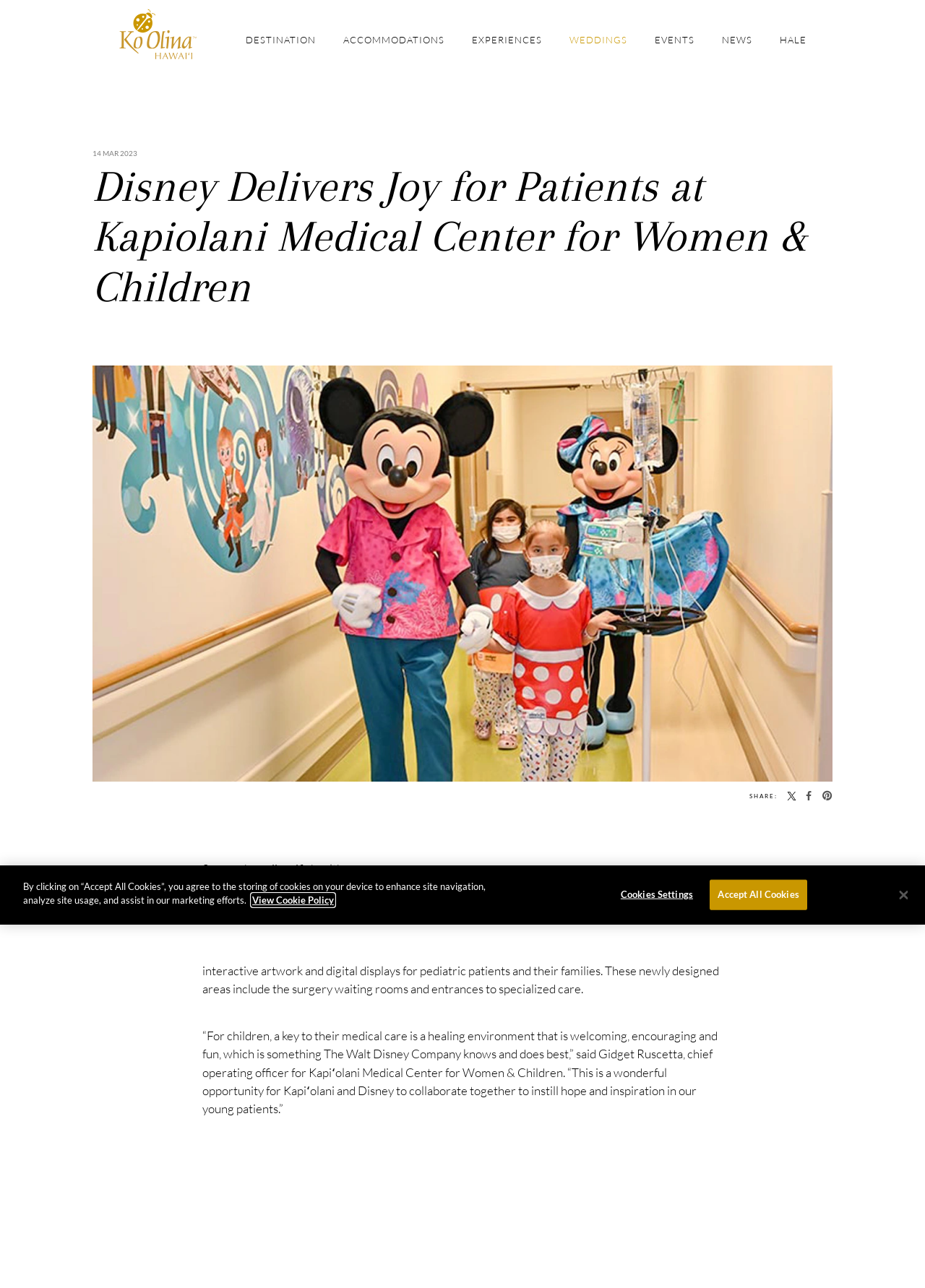What is the name of the medical center mentioned on the webpage?
We need a detailed and meticulous answer to the question.

The webpage mentions 'Kapiʻolani Medical Center for Women & Children' in the heading and the text, which indicates that it is the medical center being referred to.